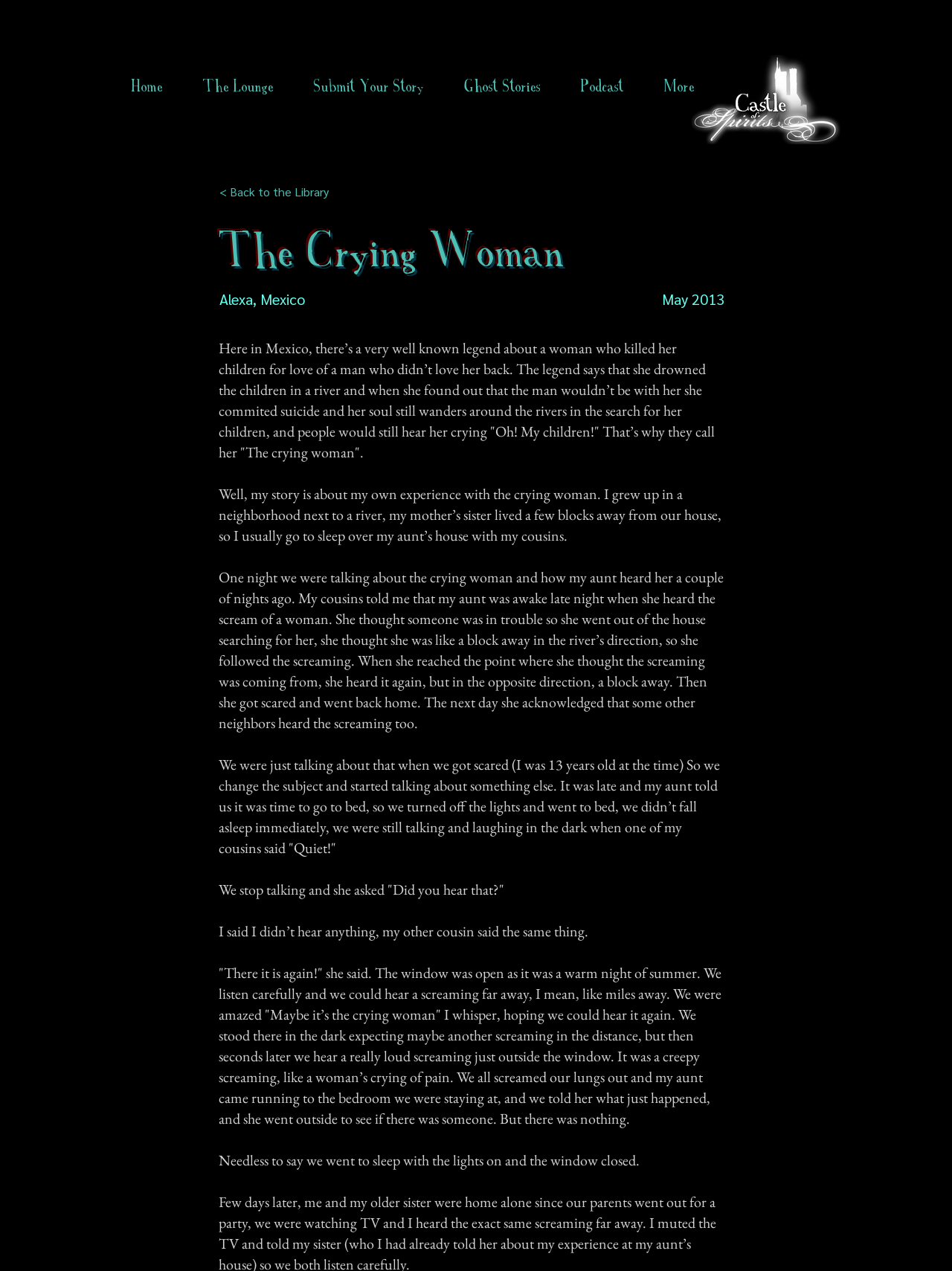Answer the question with a single word or phrase: 
What did the aunt hear a couple of nights ago?

A woman's scream